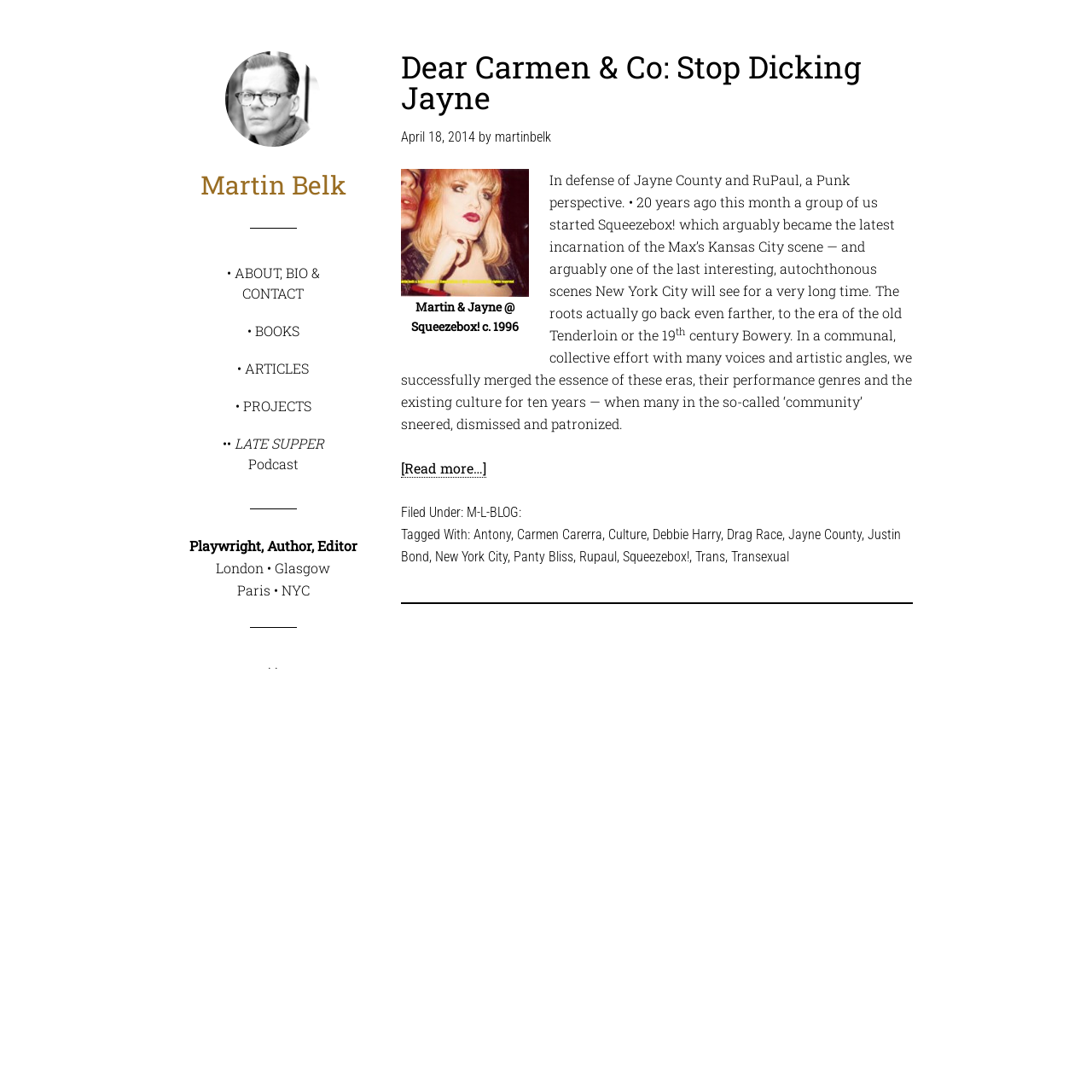Generate a thorough description of the webpage.

The webpage is titled "Panty Bliss" and appears to be a personal website or blog of Martin Belk, a playwright, author, and editor. At the top left, there is a link to the homepage, followed by a heading with Martin Belk's name. Below this, there are links to different sections of the website, including "About, Bio & Contact", "Books", "Articles", "Projects", and "Late Supper Podcast".

To the right of these links, there is a brief description of Martin Belk as a playwright, author, and editor, followed by his locations, London, Glasgow, Paris, and NYC. Below this, there is a small section with a single period and a link to an unknown destination.

The main content of the webpage is an article titled "Dear Carmen & Co: Stop Dicking Jayne", which appears to be a personal reflection or opinion piece. The article is dated April 18, 2014, and is written by Martin Belk. Below the title, there is an image of Martin Belk and Jayne County, with a caption describing the photo.

The article itself is a lengthy piece of text that discusses the author's defense of Jayne County and RuPaul from a punk perspective. The text is divided into several paragraphs, with a link to read more at the bottom.

At the bottom of the webpage, there is a footer section that lists categories and tags related to the article, including "M-L-BLOG", "Antony", "Carmen Carerra", "Culture", "Debbie Harry", "Drag Race", "Jayne County", "Justin Bond", "New York City", "Panty Bliss", "RuPaul", "Squeezebox!", "Trans", and "Transexual".